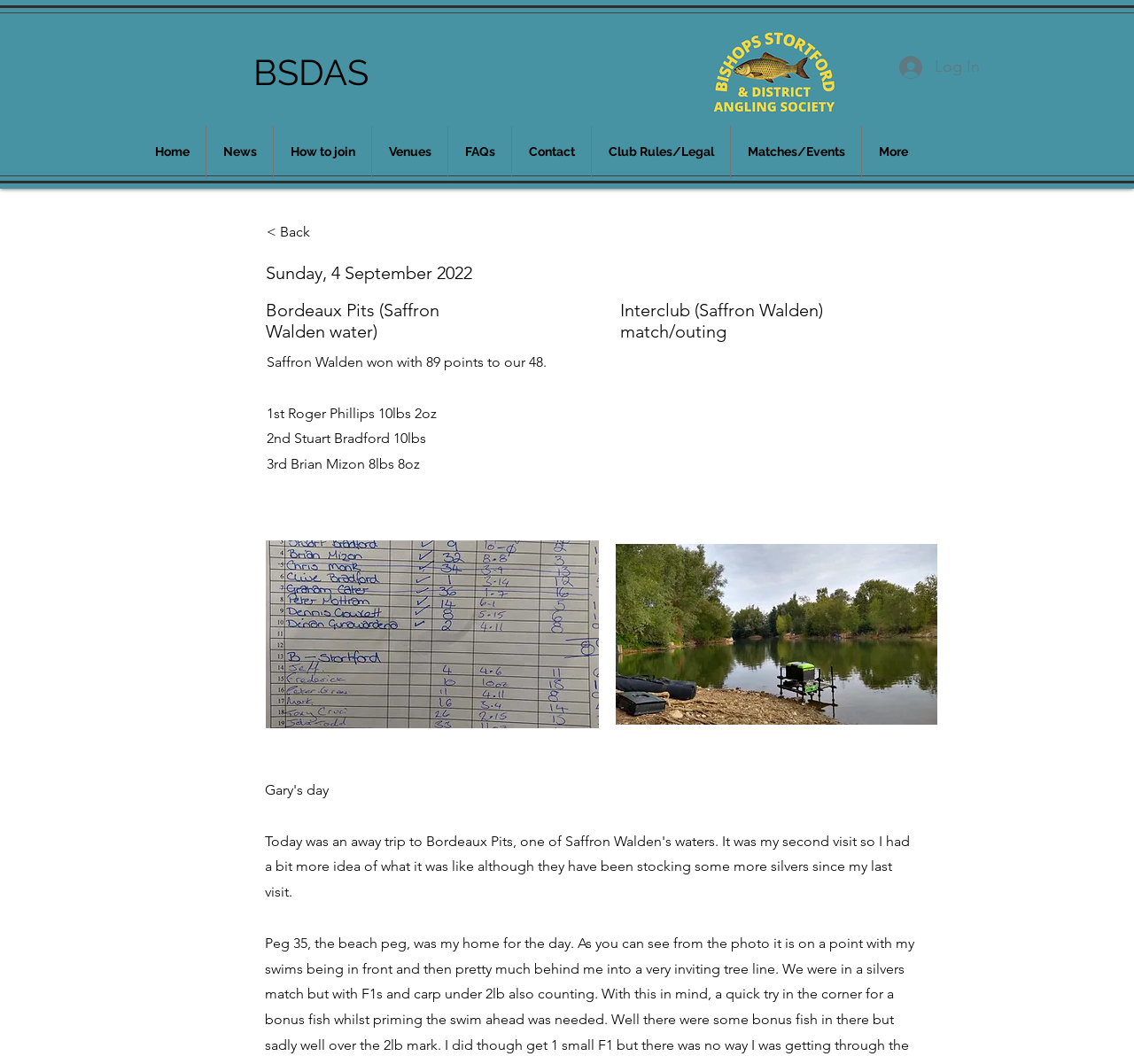Generate a thorough explanation of the webpage's elements.

This webpage appears to be a website for a fishing club, specifically showcasing the results of a recent interclub match between Bordeaux Pits and Saffron Walden. 

At the top left of the page, there is a link to "BSDAS" and an image of a background logo for BISHOPS_STORTFORD. On the top right, there is a "Log In" button accompanied by a small icon. 

Below the top section, there is a navigation menu labeled "Site" that contains links to various pages, including "Home", "News", "How to join", "Venues", "FAQs", "Contact", "Club Rules/Legal", and "Matches/Events". The menu also has a "More" option at the end.

The main content of the page is focused on the match results, with a heading that reads "Bordeaux Pits (Saffron Walden water)" and a subheading that indicates it was an interclub match. The date of the match, "Sunday, 4 September 2022", is displayed below. 

The match results are presented in a list format, with the winner, Saffron Walden, mentioned along with their score. The top three performers from the match are listed, along with their weights and positions. 

There are two images on the page, both labeled "Match Results 2022_09_04", which appear to be related to the match. One is located below the match results, and the other is positioned to the right of the results.